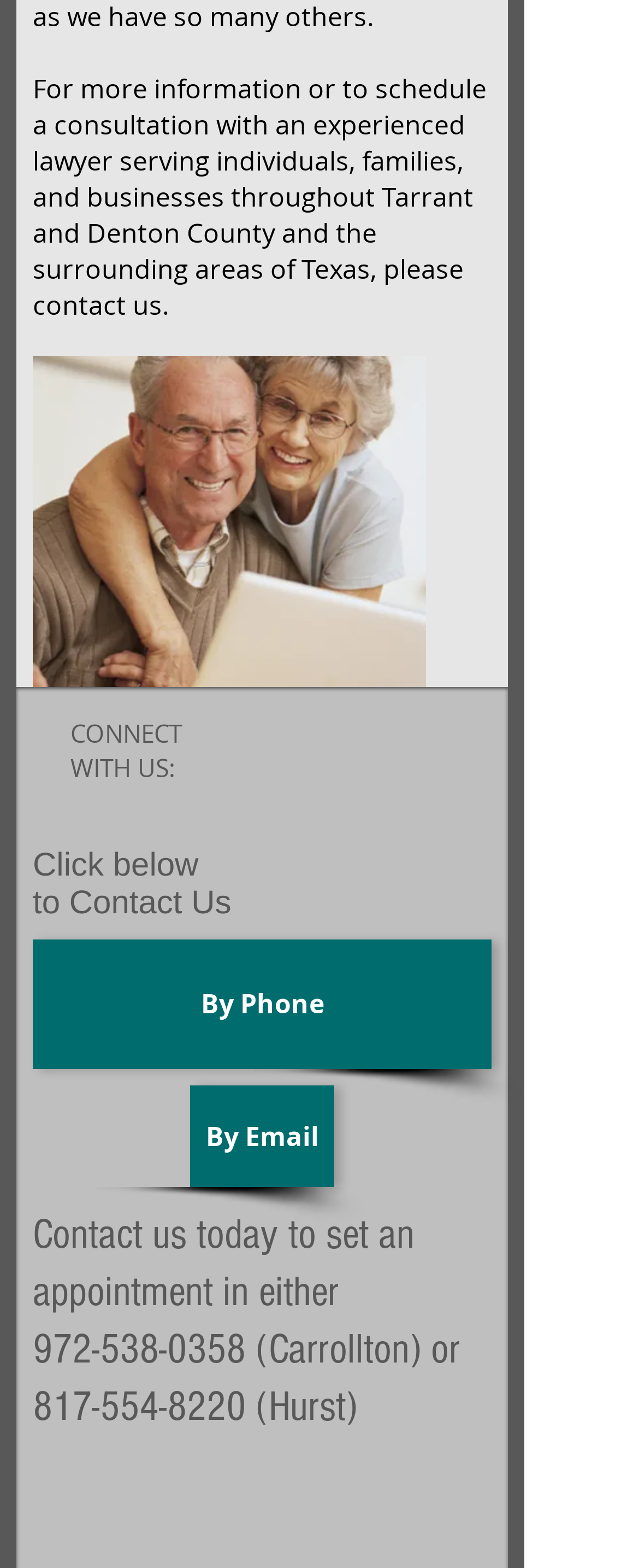Identify the bounding box coordinates for the UI element described as: "By Phone".

[0.051, 0.599, 0.769, 0.682]